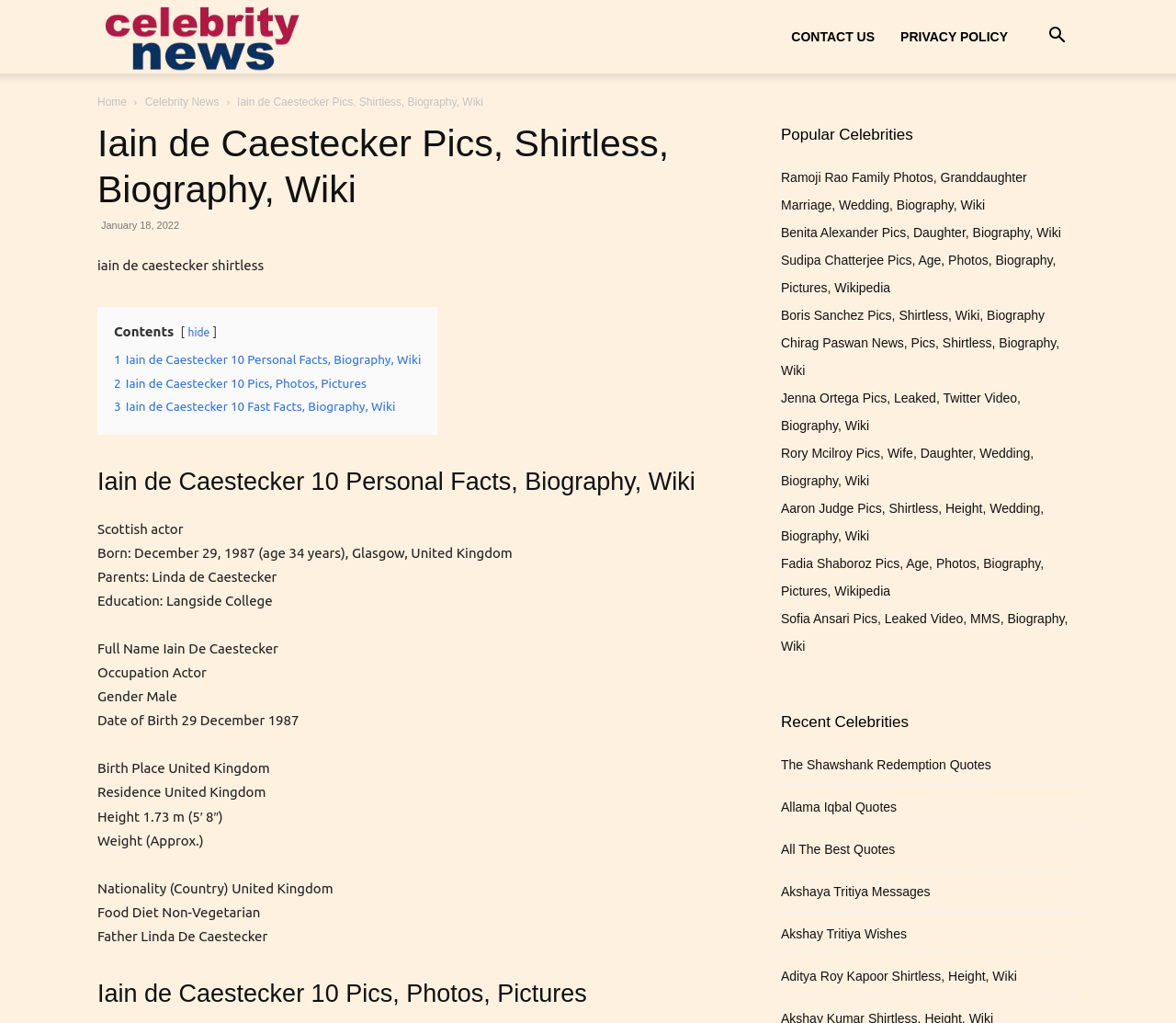Please identify the bounding box coordinates of where to click in order to follow the instruction: "Check popular celebrities".

[0.664, 0.118, 0.917, 0.146]